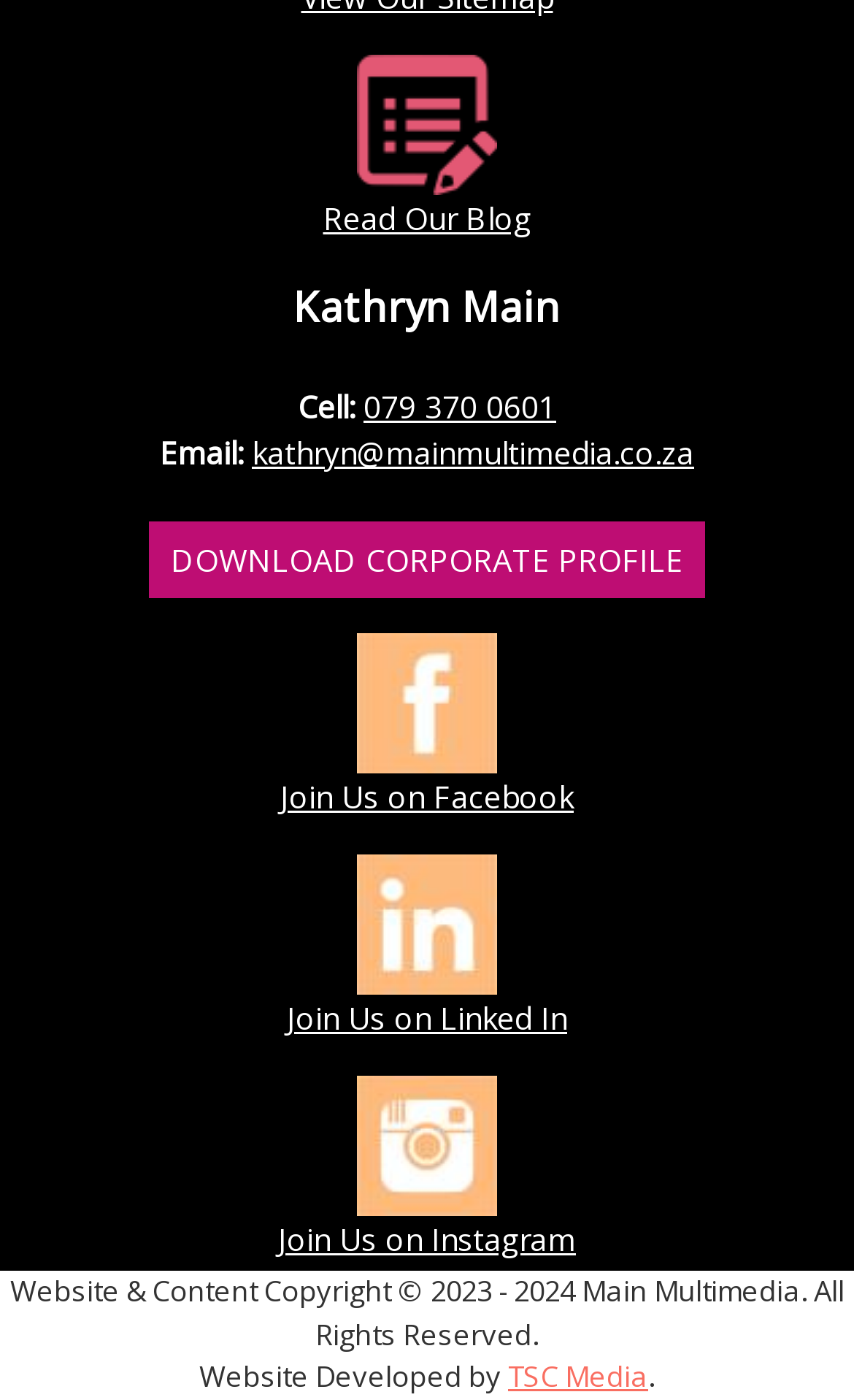What is the phone number?
Refer to the image and provide a thorough answer to the question.

The phone number can be found in the link element '079 370 0601' located at [0.426, 0.276, 0.651, 0.306] which is a direct child of the root element and is preceded by the static text element 'Cell:'.